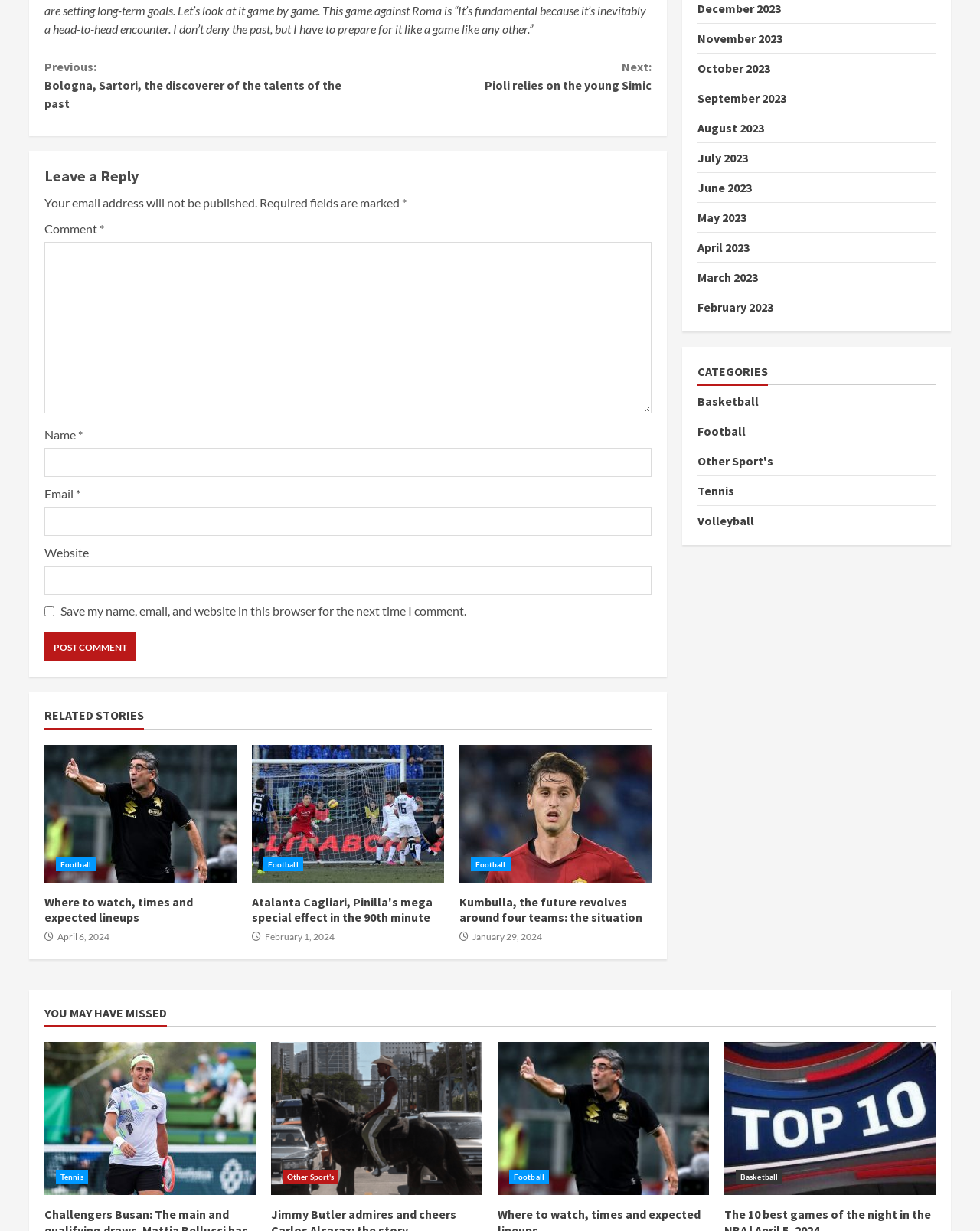Ascertain the bounding box coordinates for the UI element detailed here: "September 2023". The coordinates should be provided as [left, top, right, bottom] with each value being a float between 0 and 1.

[0.712, 0.073, 0.802, 0.086]